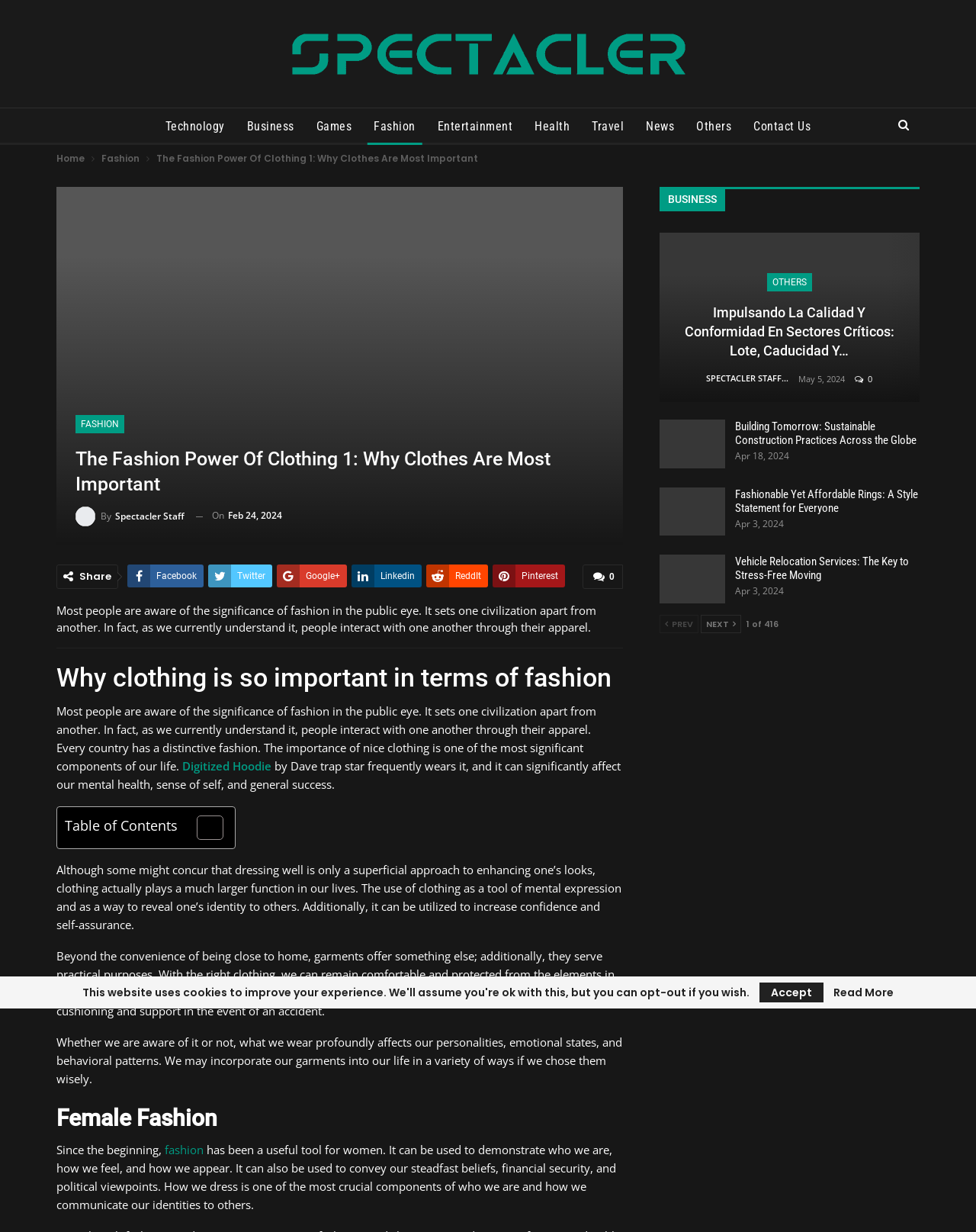Please determine the bounding box coordinates of the element's region to click for the following instruction: "View the table of contents".

[0.066, 0.661, 0.225, 0.682]